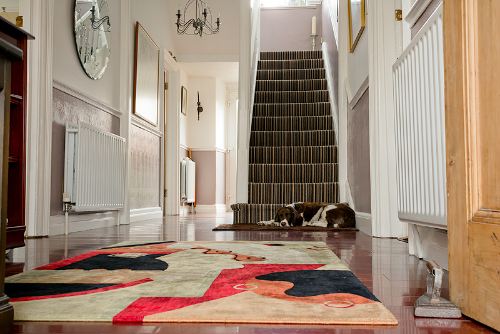Generate a detailed narrative of the image.

The image depicts a spacious, inviting hallway of a residence, showcasing a blend of elegance and comfort. In the foreground, a strikingly patterned area rug features bold colors including red, black, and cream, adding an artistic touch to the polished wooden floor. To the right, a wooden side table hints at functional decor, while the walls are embellished with framed artwork, contributing to the charming ambiance.

The hallway extends toward a staircase, which is carpeted in a classic striped pattern, guiding the eye upward. Natural light filters in from an upper-level landing, illuminating the staircase and enhancing the airy feel of the space. At the end of the hallway, a cozy corner captures a relaxed dog curled up, exuding warmth and homeliness.

This image effectively conveys a sense of luxurious comfort and friendly atmosphere, highlighting the well-designed architectural elements and welcoming details that invite guests to feel at home.